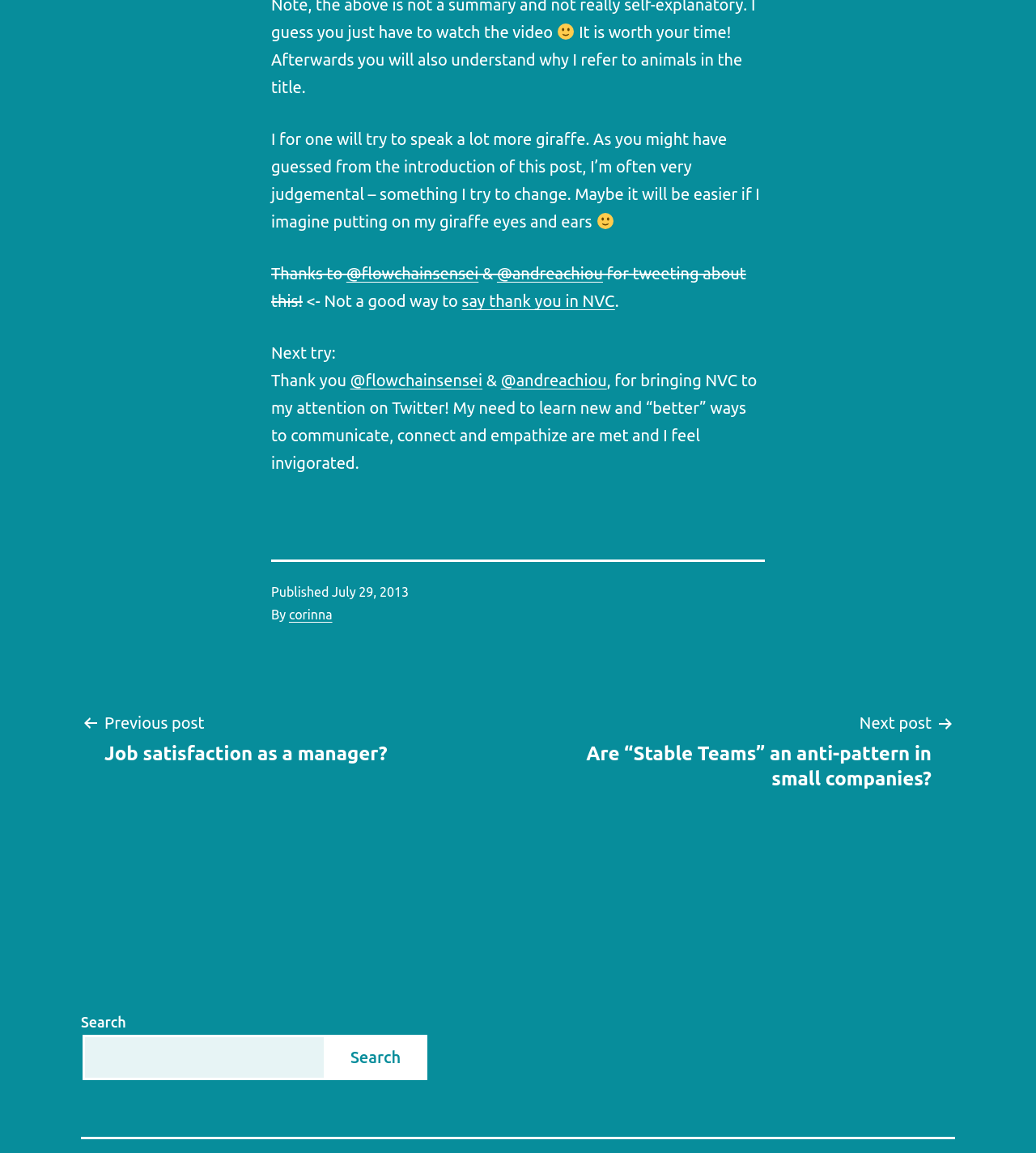Highlight the bounding box coordinates of the element that should be clicked to carry out the following instruction: "Click the link to the previous post". The coordinates must be given as four float numbers ranging from 0 to 1, i.e., [left, top, right, bottom].

[0.078, 0.615, 0.397, 0.664]